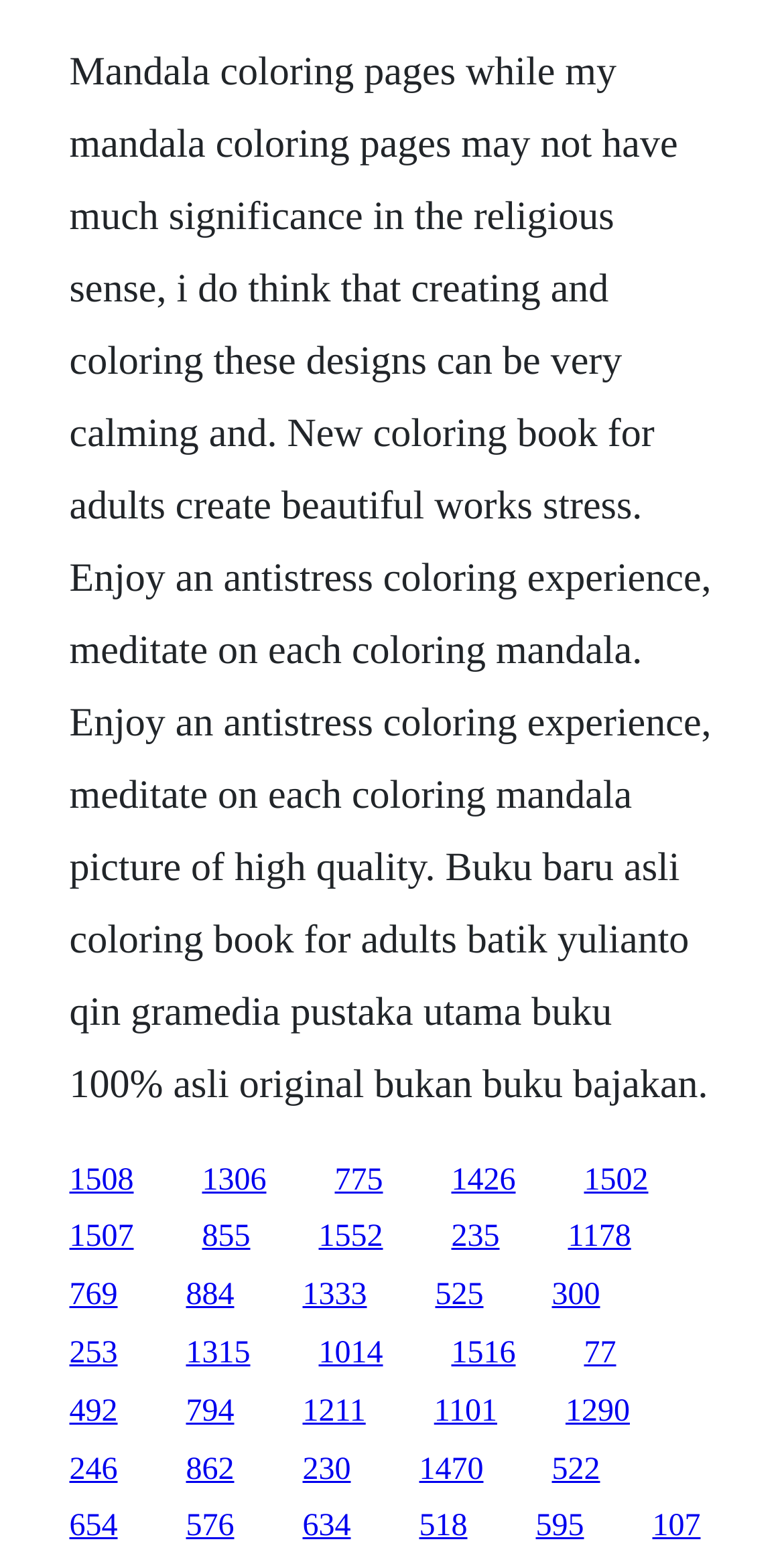Locate the bounding box coordinates of the clickable part needed for the task: "View the '1306' mandala".

[0.258, 0.741, 0.34, 0.763]